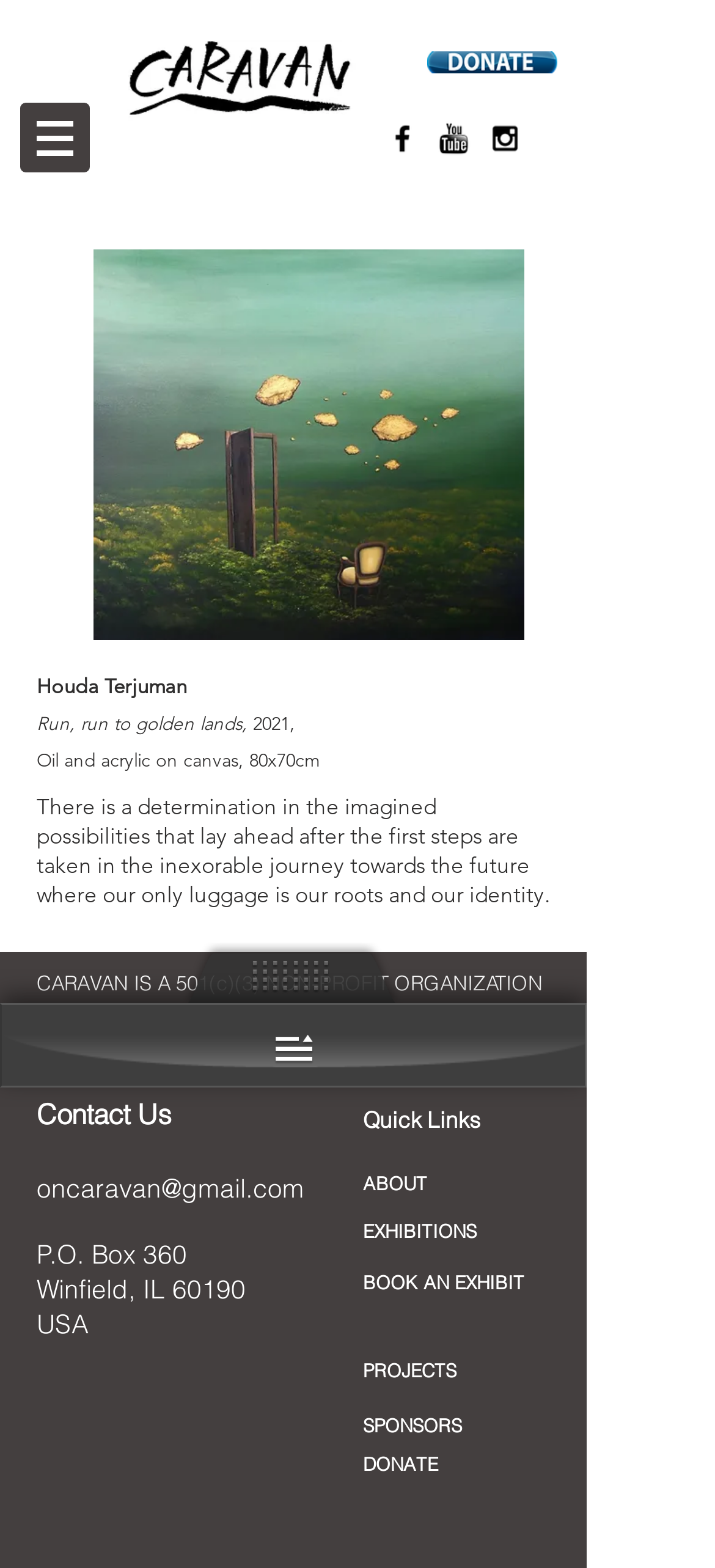What is the name of the organization?
Provide a detailed and extensive answer to the question.

The name of the organization can be found in the logo image at the top of the page, which is described as 'CARAVAN_LOGO_HiRes_final.jpg'. Additionally, the text 'CARAVAN IS A 501(c)(3) NON-PROFIT ORGANIZATION' is found at the bottom of the page, further confirming the name of the organization.